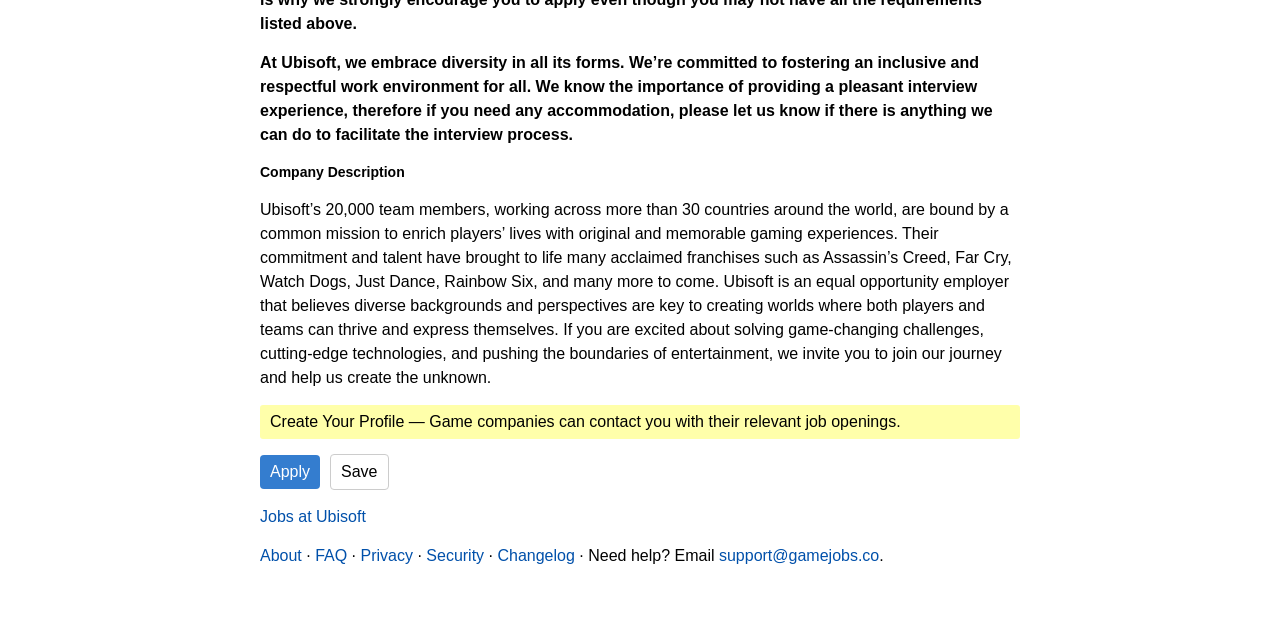Find the bounding box coordinates of the area that needs to be clicked in order to achieve the following instruction: "View Jobs at Ubisoft". The coordinates should be specified as four float numbers between 0 and 1, i.e., [left, top, right, bottom].

[0.203, 0.815, 0.286, 0.843]